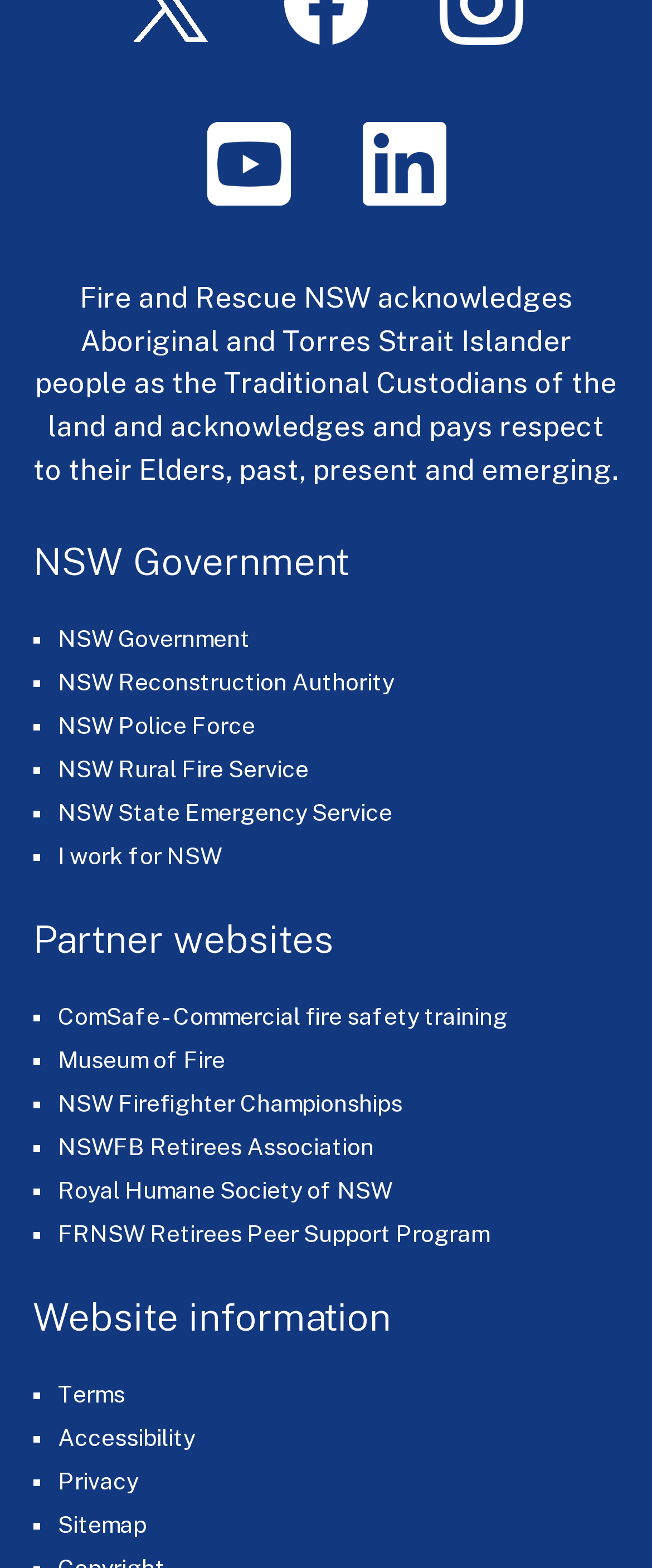What is the last link in the 'Website information' section?
Please provide a comprehensive answer based on the details in the screenshot.

I found the last link in the 'Website information' section by looking at the link elements, which are listed in order, and the last one is 'Sitemap'.